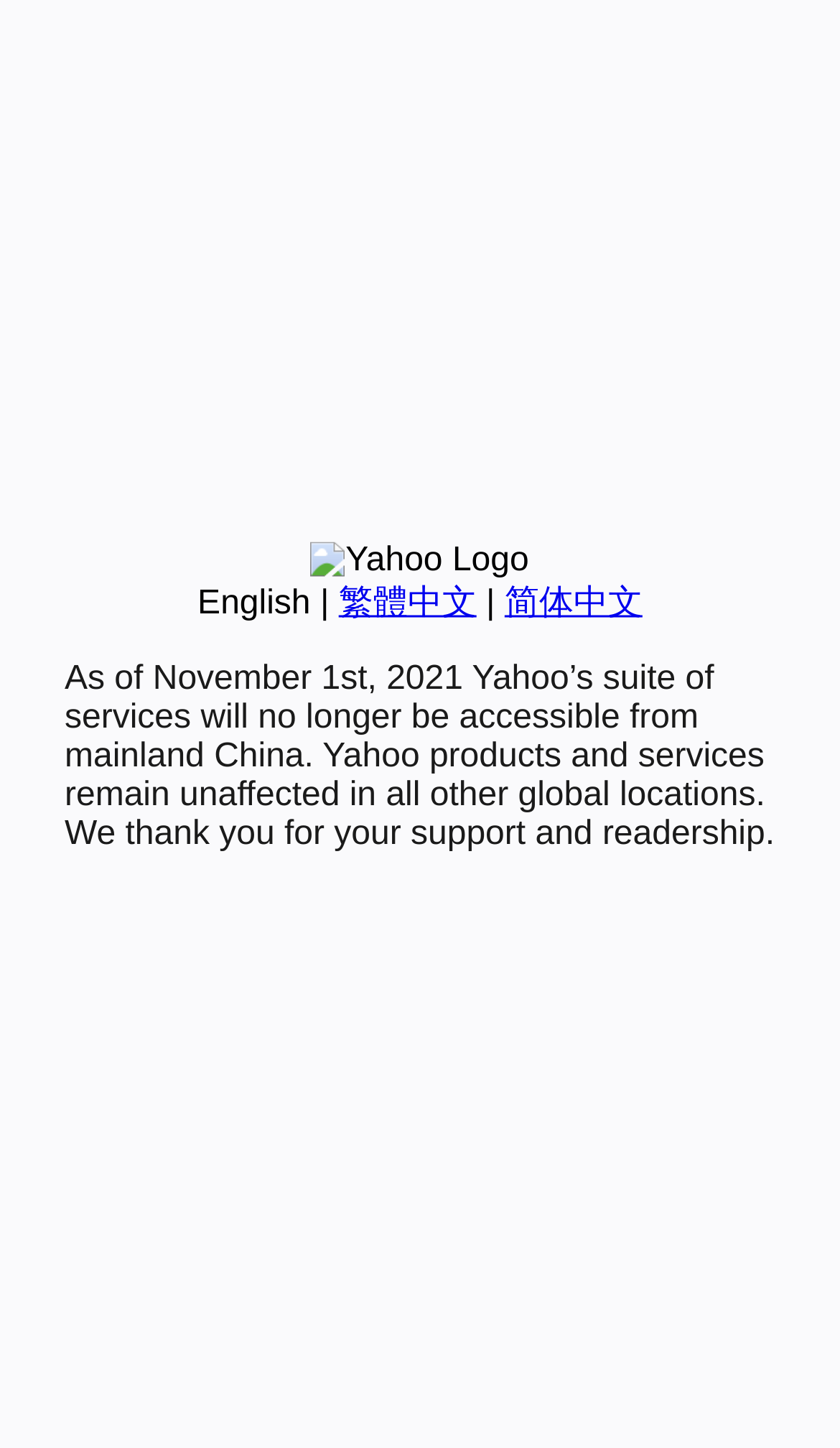Given the element description: "繁體中文", predict the bounding box coordinates of this UI element. The coordinates must be four float numbers between 0 and 1, given as [left, top, right, bottom].

[0.403, 0.404, 0.567, 0.429]